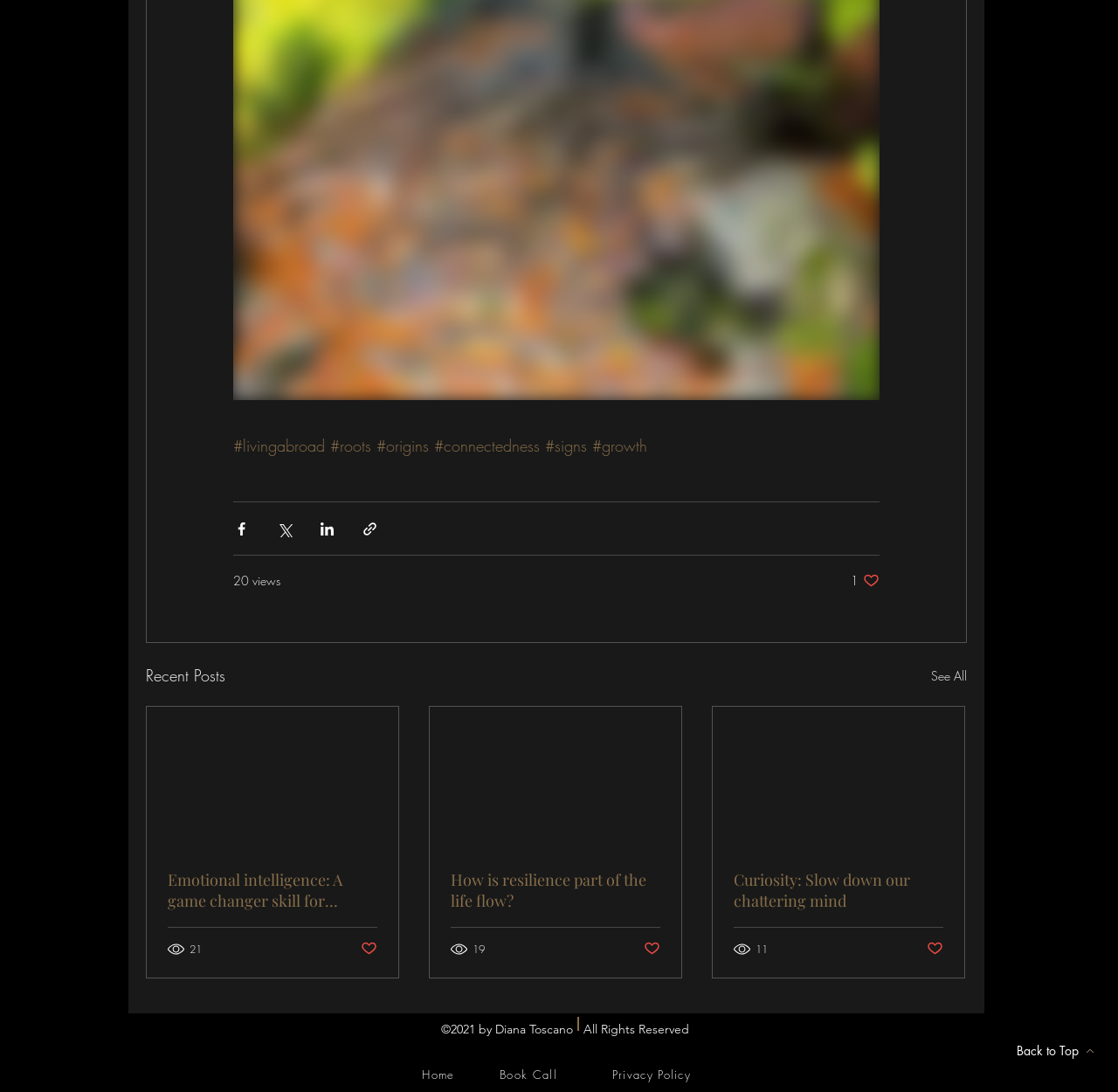Find and specify the bounding box coordinates that correspond to the clickable region for the instruction: "Click on the 'Back to Top' link".

[0.898, 0.951, 0.99, 0.974]